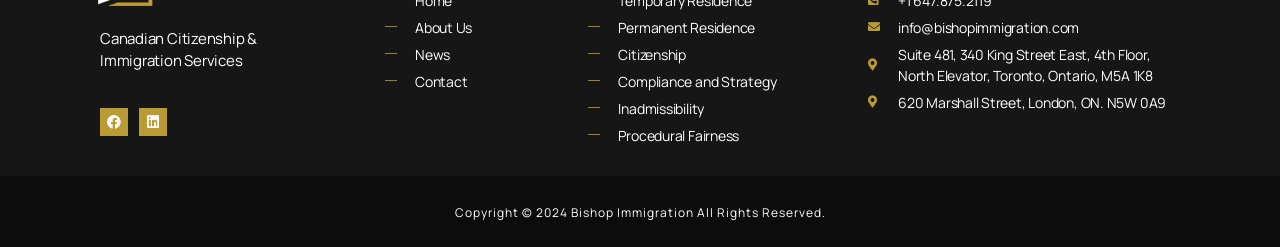Please identify the coordinates of the bounding box that should be clicked to fulfill this instruction: "Get email address".

[0.678, 0.067, 0.922, 0.152]